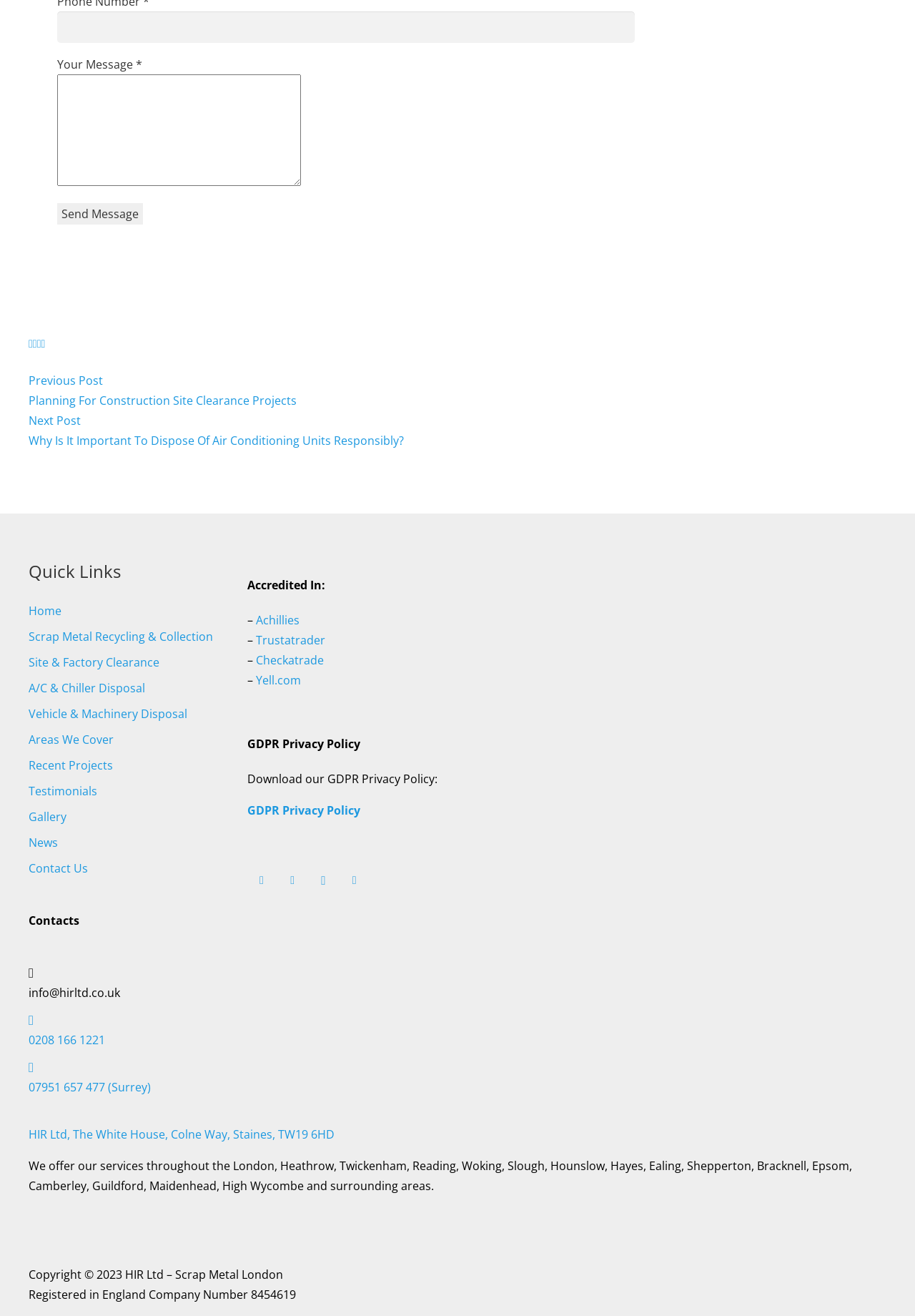What is the purpose of the form at the top?
Using the image provided, answer with just one word or phrase.

Send a message